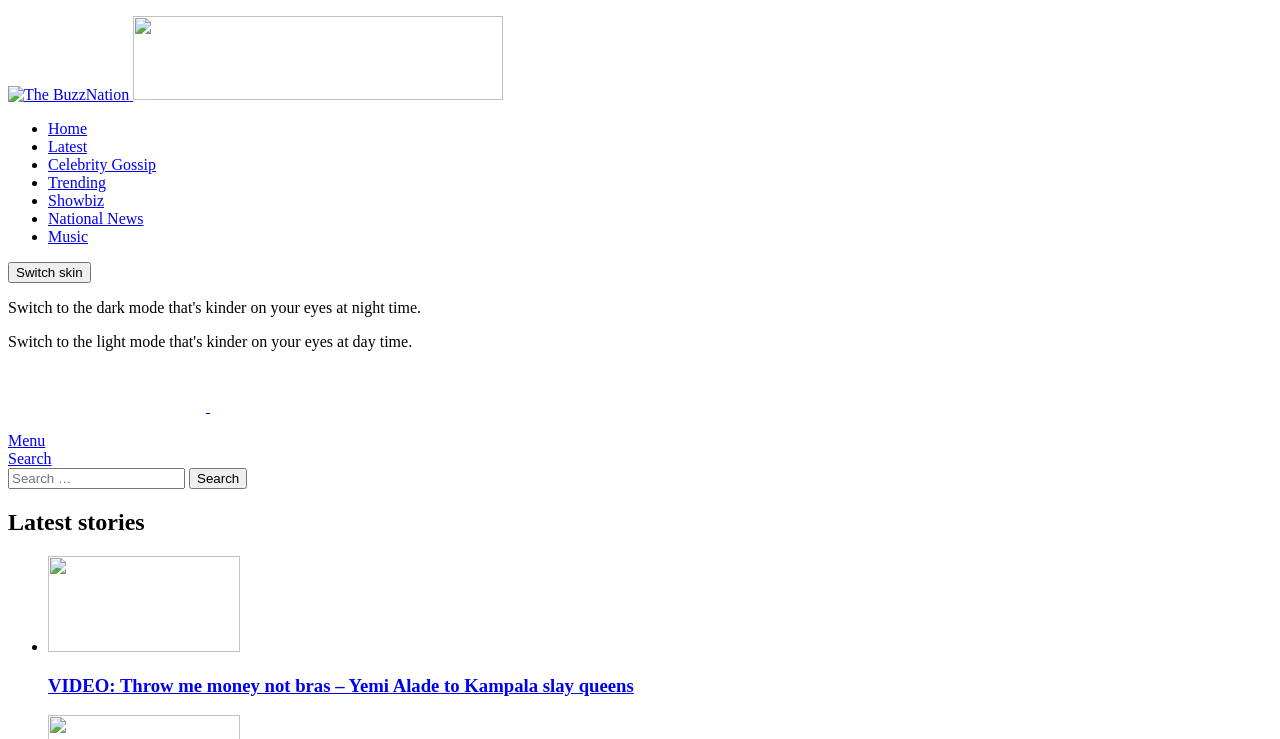Can you show the bounding box coordinates of the region to click on to complete the task described in the instruction: "switch skin"?

[0.006, 0.355, 0.071, 0.383]